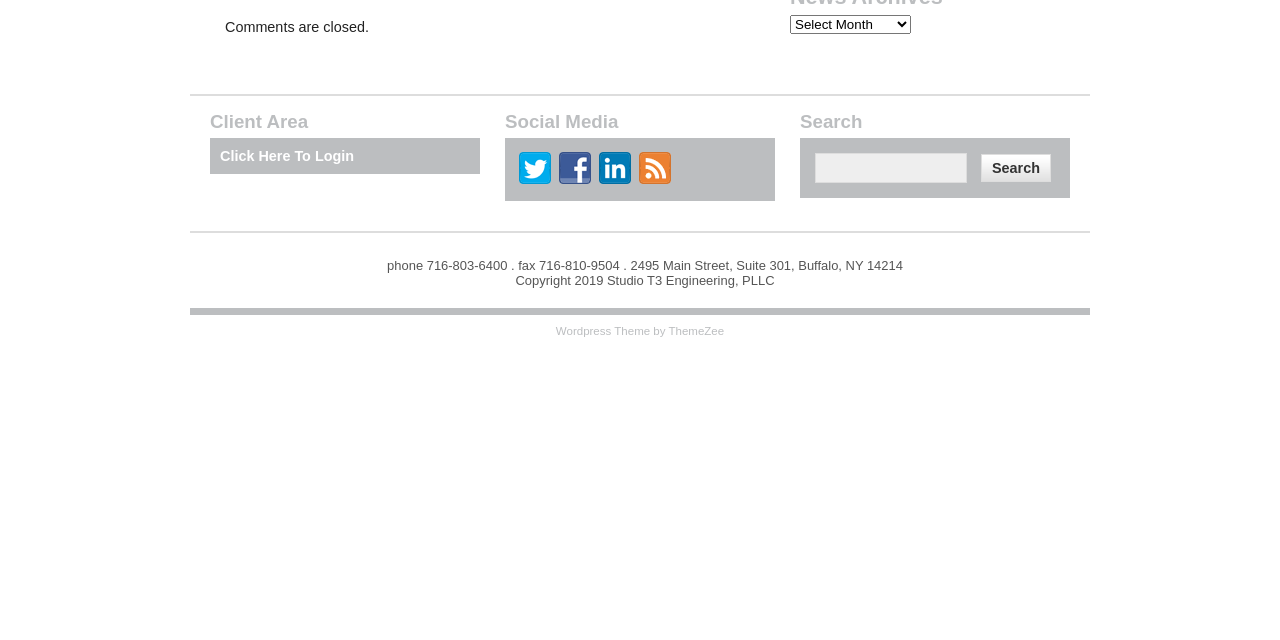Locate the UI element described as follows: "Click Here To Login". Return the bounding box coordinates as four float numbers between 0 and 1 in the order [left, top, right, bottom].

[0.172, 0.231, 0.277, 0.256]